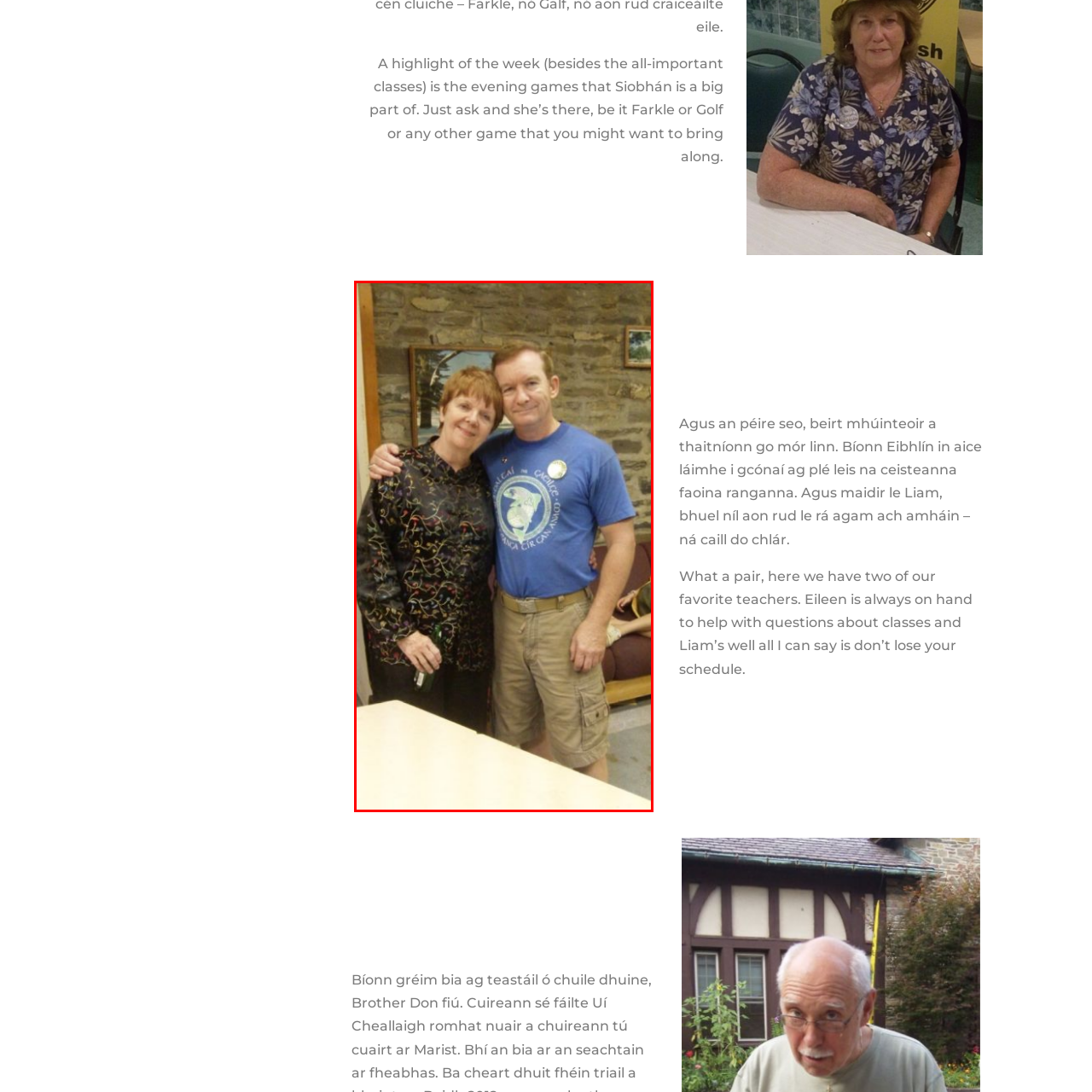What is the material of the table in the background?
Look closely at the portion of the image highlighted by the red bounding box and provide a comprehensive answer to the question.

The image shows a wooden table in the background, which is situated beneath the natural stone walls, creating a casual and inviting atmosphere.